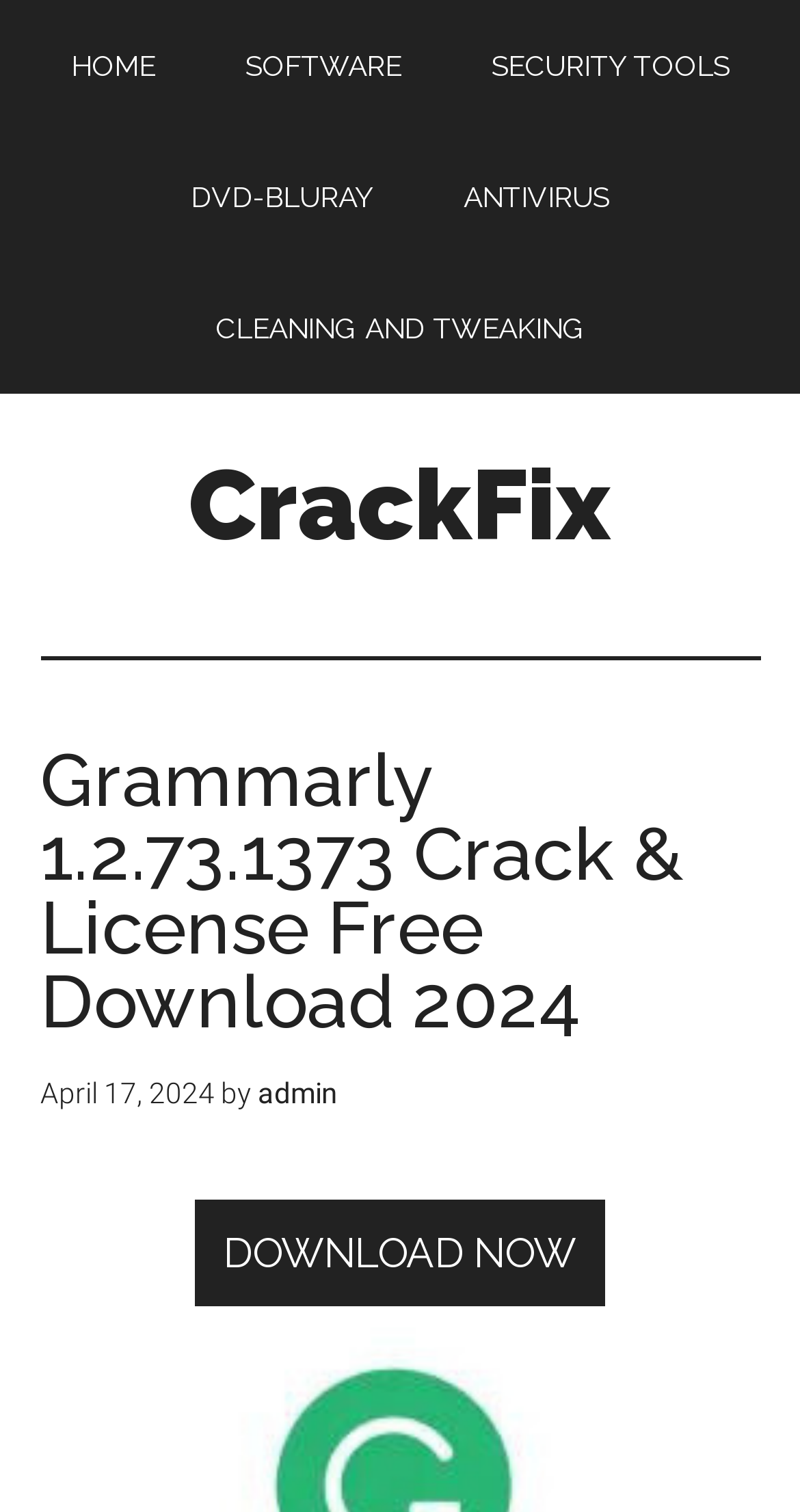Please identify the bounding box coordinates of the element that needs to be clicked to execute the following command: "download Grammarly crack". Provide the bounding box using four float numbers between 0 and 1, formatted as [left, top, right, bottom].

[0.244, 0.817, 0.756, 0.843]